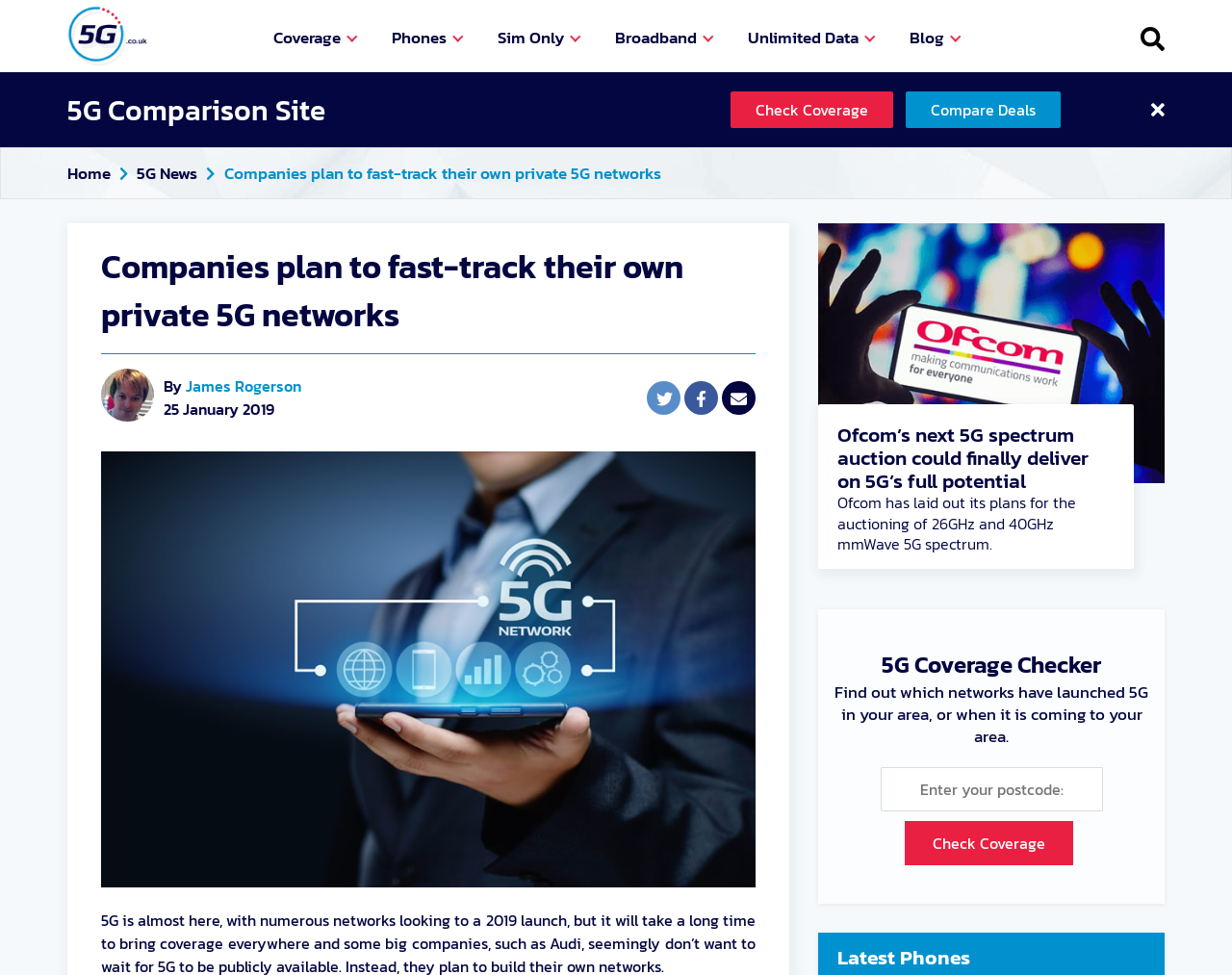What is the purpose of the 'Check Coverage' button?
Give a comprehensive and detailed explanation for the question.

The 'Check Coverage' button is located next to a textbox that asks for a postcode, and there is a heading '5G Coverage Checker' above it. This suggests that the button is intended to be used to check 5G coverage in a specific area.